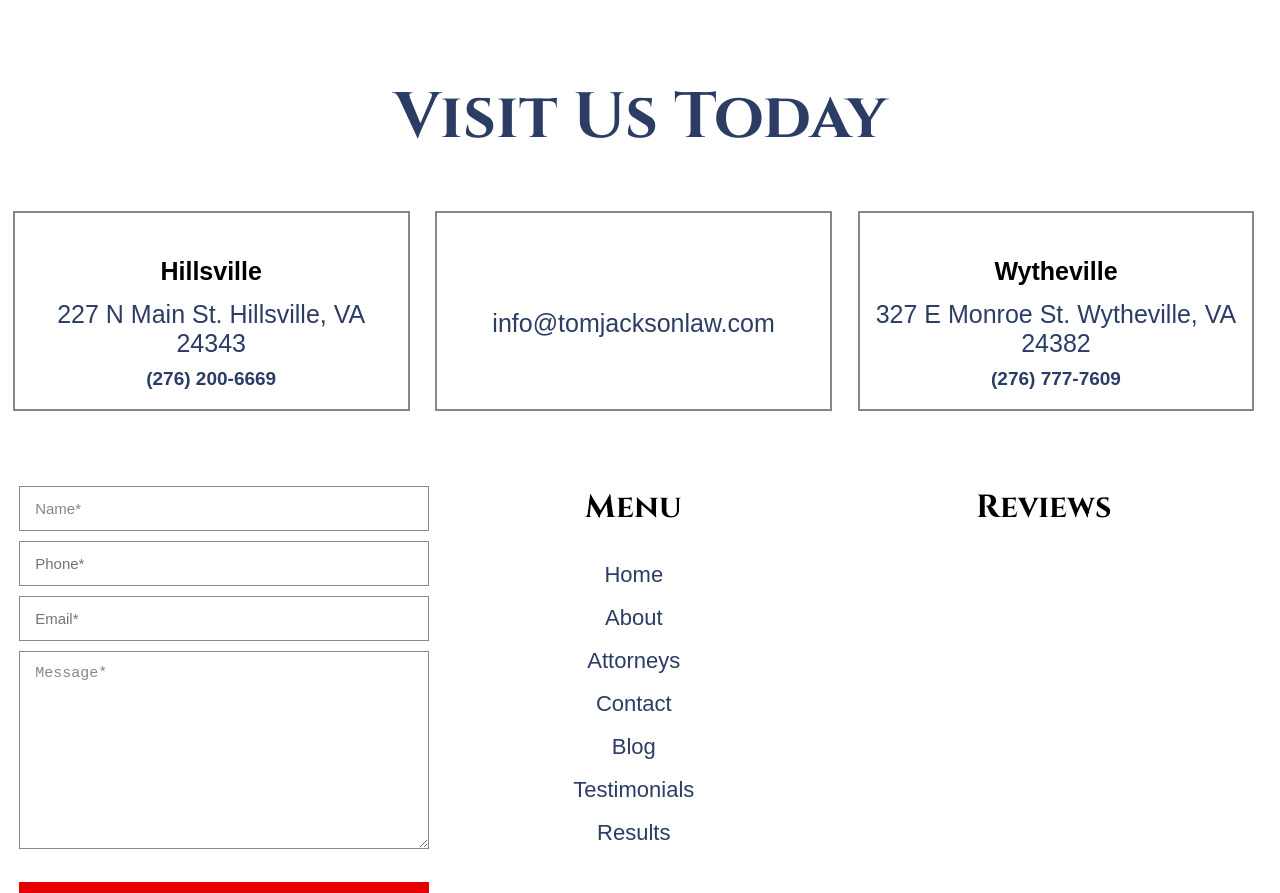Answer the question below using just one word or a short phrase: 
What is the phone number of the Wytheville location?

(276) 777-7609